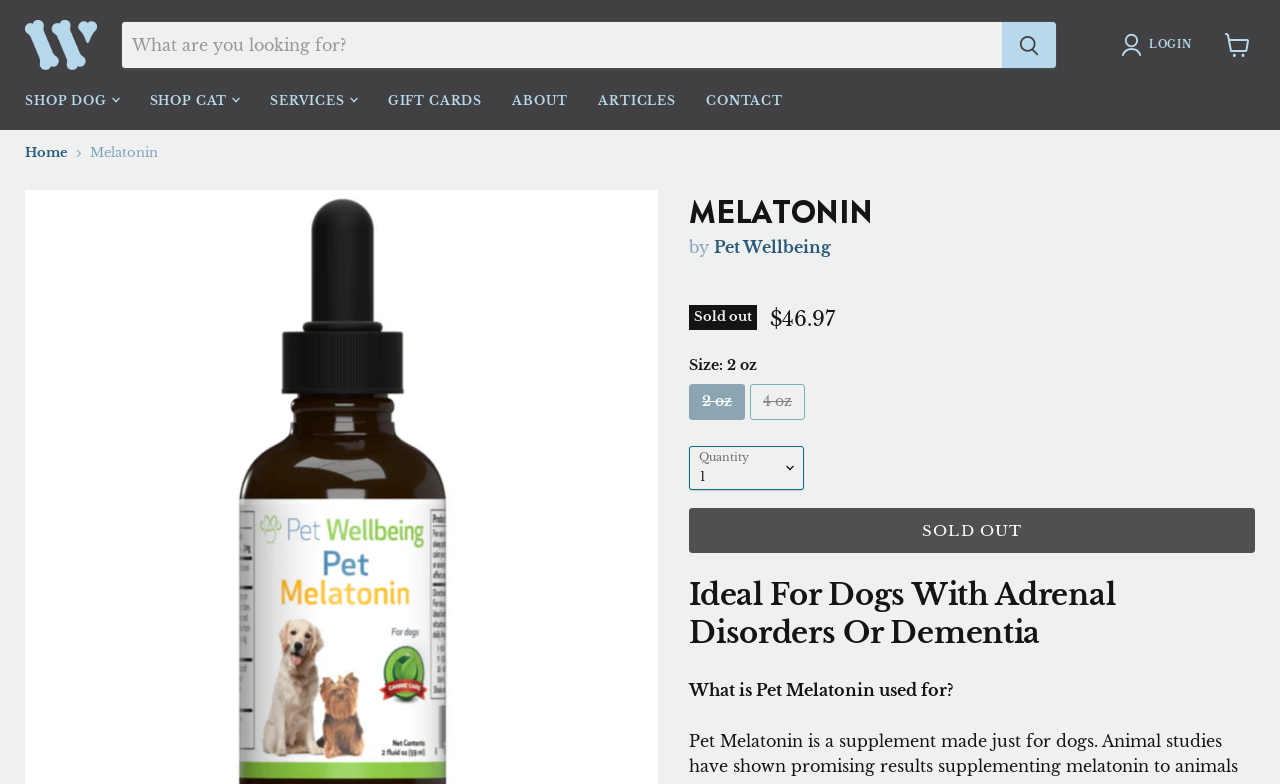Find the bounding box coordinates of the clickable element required to execute the following instruction: "Search for a product". Provide the coordinates as four float numbers between 0 and 1, i.e., [left, top, right, bottom].

[0.095, 0.027, 0.825, 0.088]